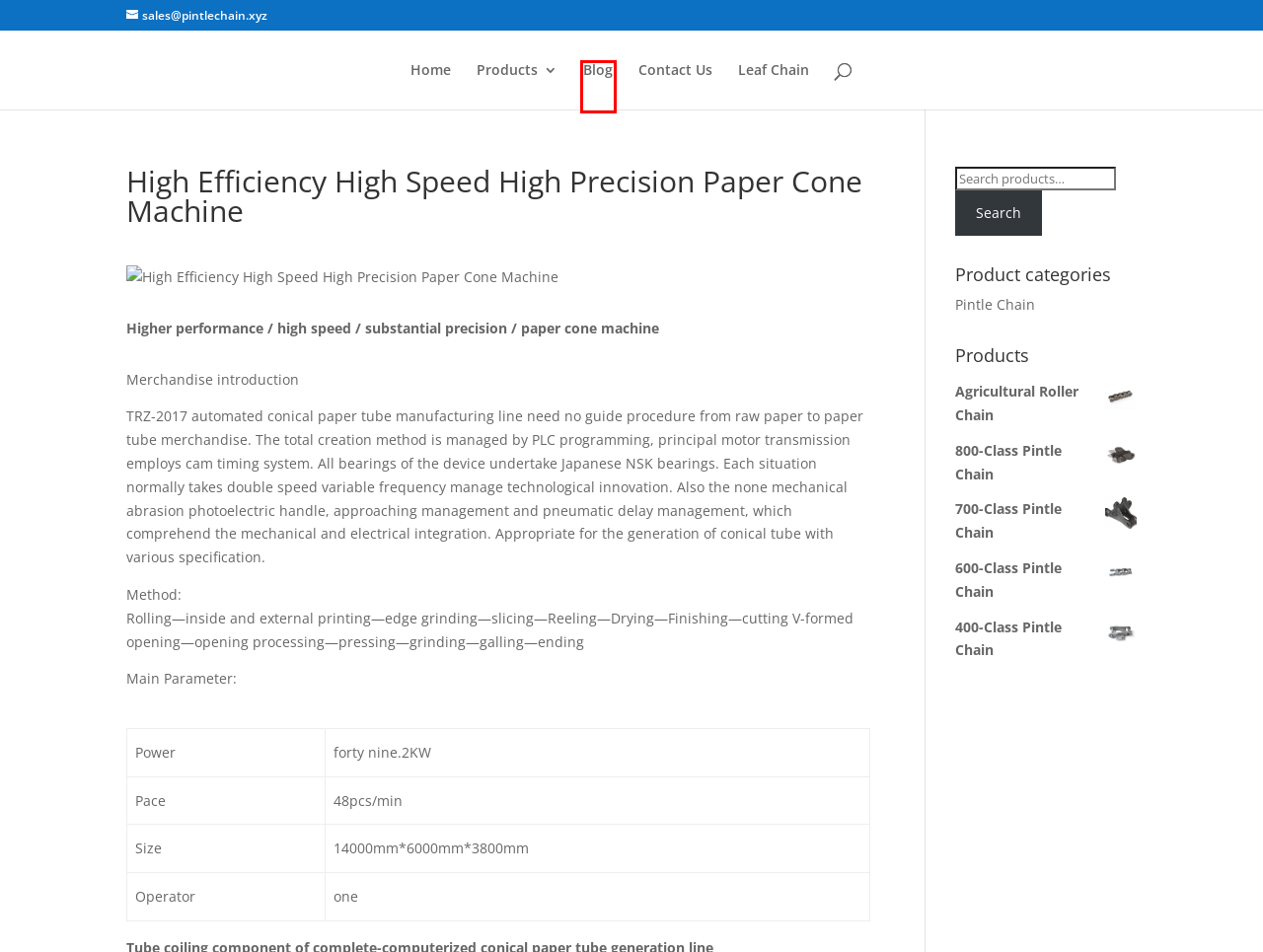You have a screenshot of a webpage, and a red bounding box highlights an element. Select the webpage description that best fits the new page after clicking the element within the bounding box. Options are:
A. 800-Class Pintle Chain | pintle chain
B. Agricultural Roller Chain | pintle chain
C. Home manufacturer, suppliers, factory, exporters
D. Pintle Chain | pintle chain
E. 600-Class Pintle Chain | pintle chain
F. Blog | pintle chain
G. 400-Class Pintle Chain | pintle chain
H. 700-Class Pintle Chain | pintle chain

F